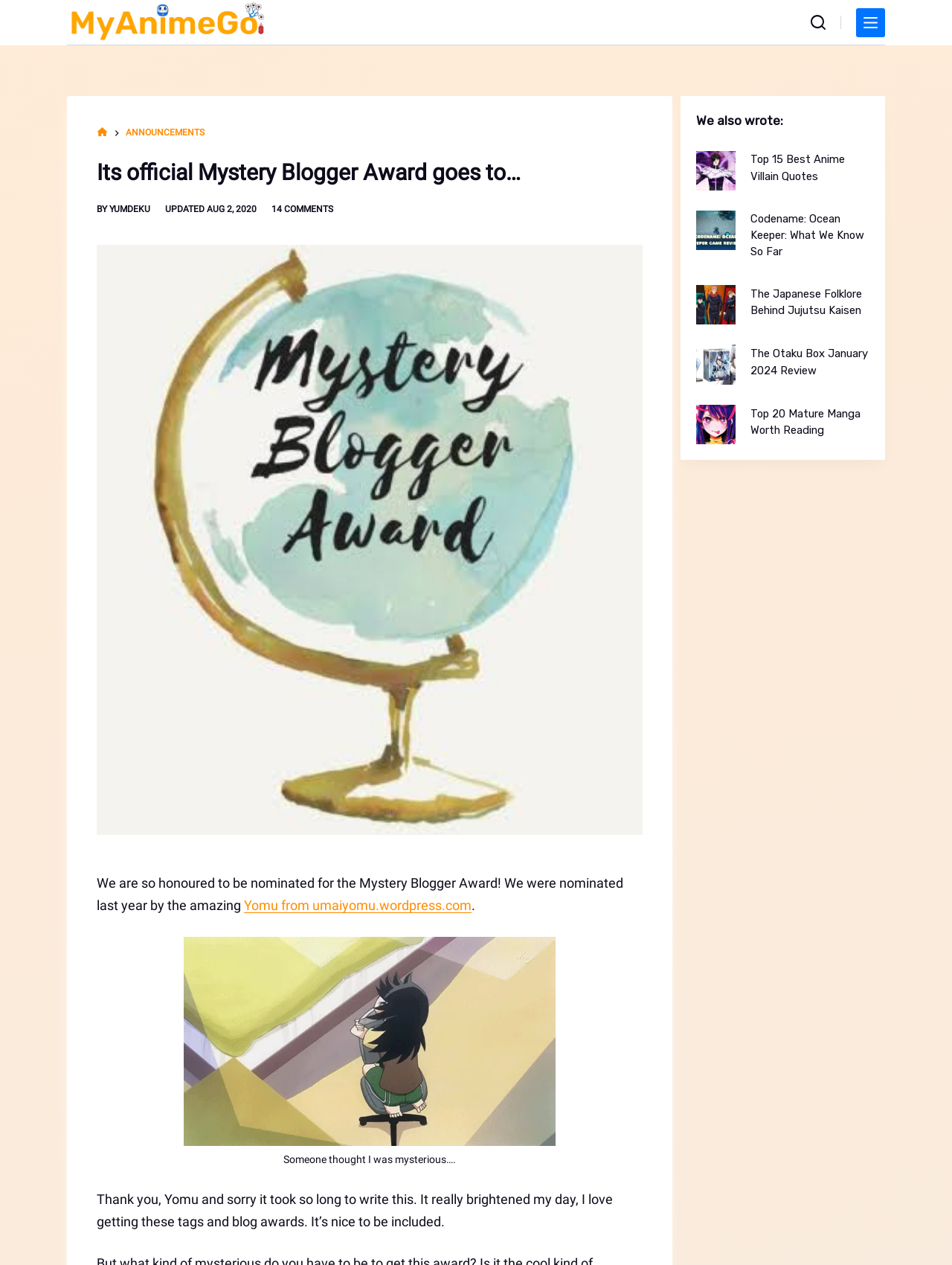Find the bounding box coordinates of the clickable area required to complete the following action: "Check the '14 COMMENTS' section".

[0.286, 0.161, 0.35, 0.169]